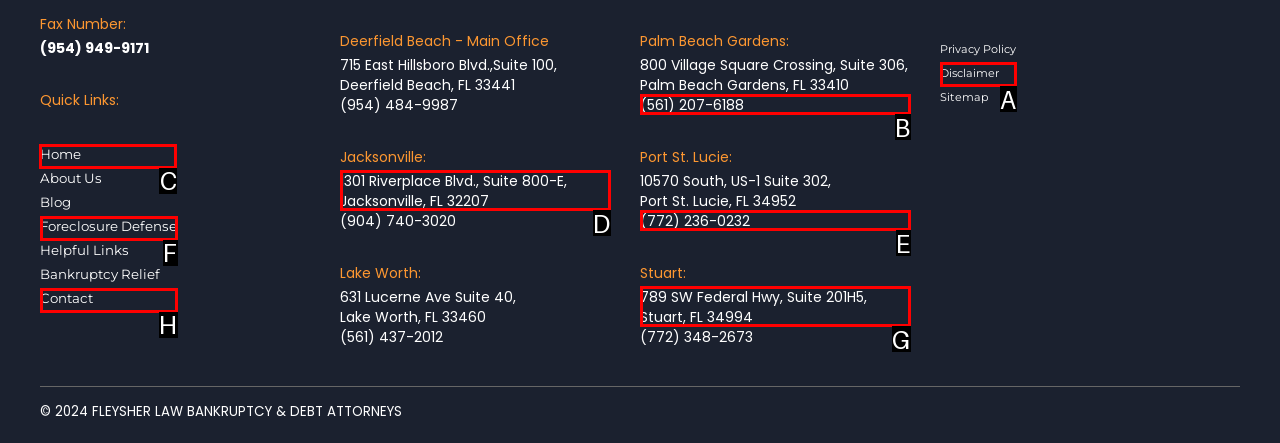For the instruction: Visit the home page, determine the appropriate UI element to click from the given options. Respond with the letter corresponding to the correct choice.

C